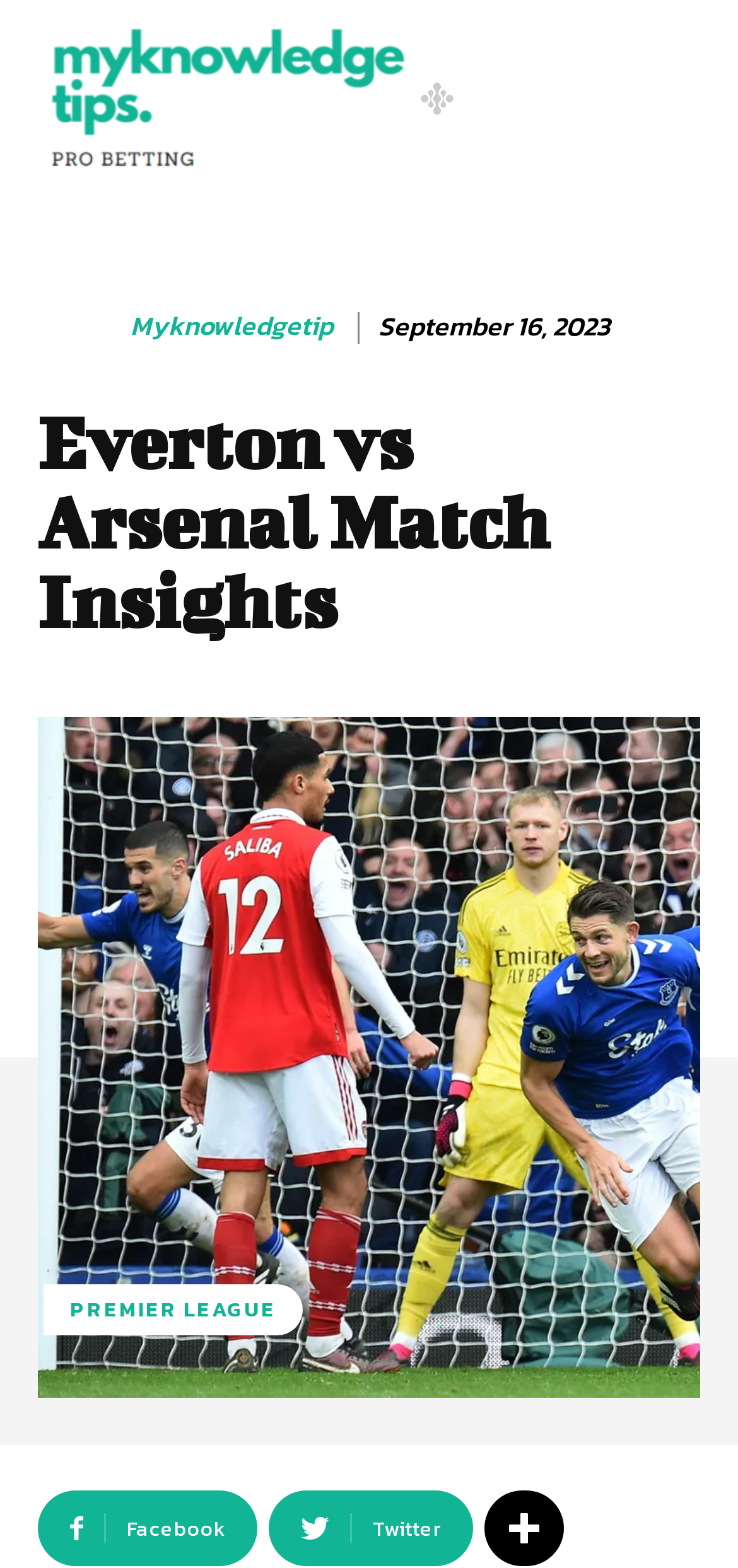Please determine the primary heading and provide its text.

Everton vs Arsenal Match Insights